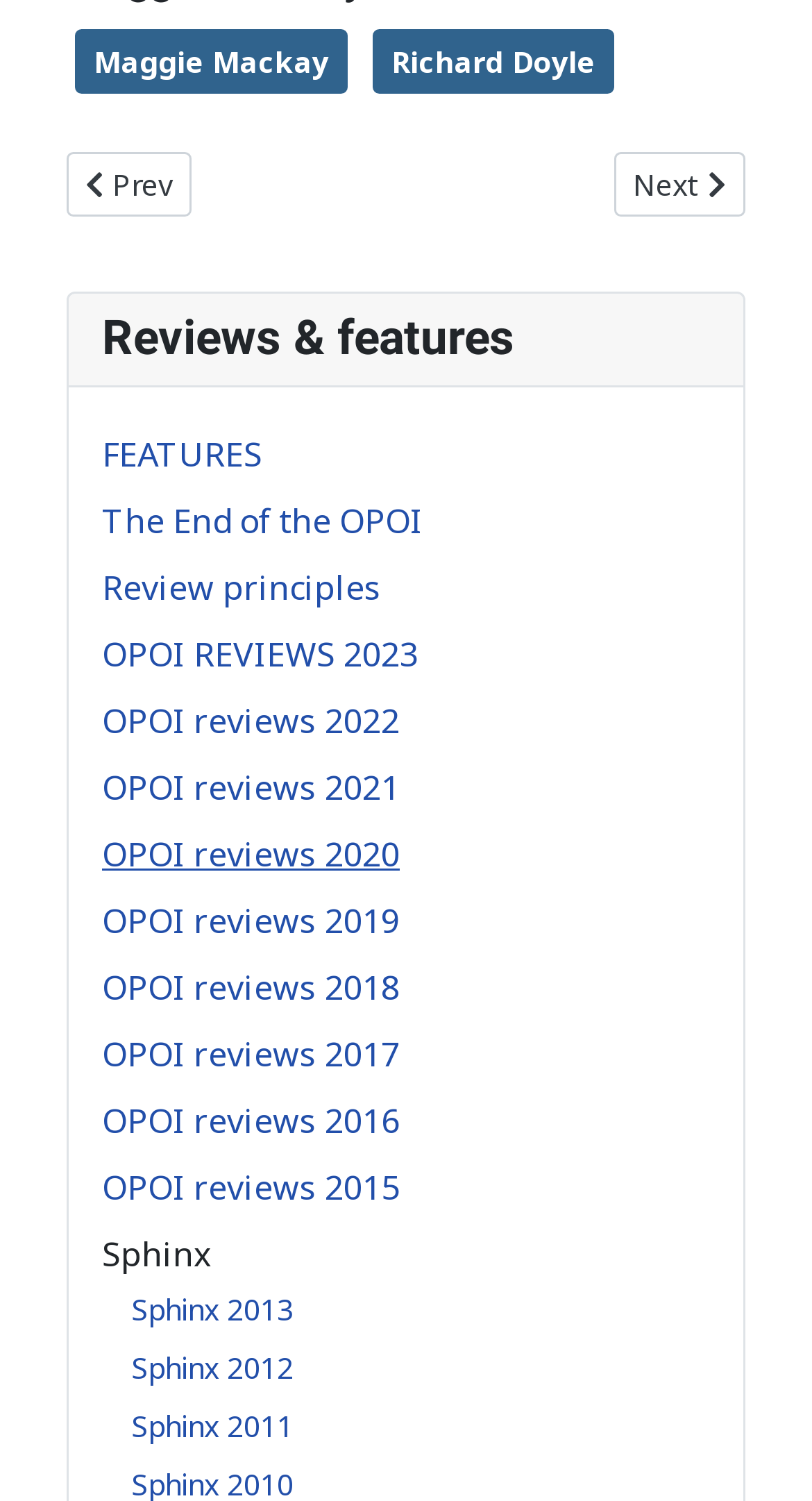Determine the bounding box of the UI element mentioned here: "Maggie Mackay". The coordinates must be in the format [left, top, right, bottom] with values ranging from 0 to 1.

[0.092, 0.02, 0.428, 0.063]